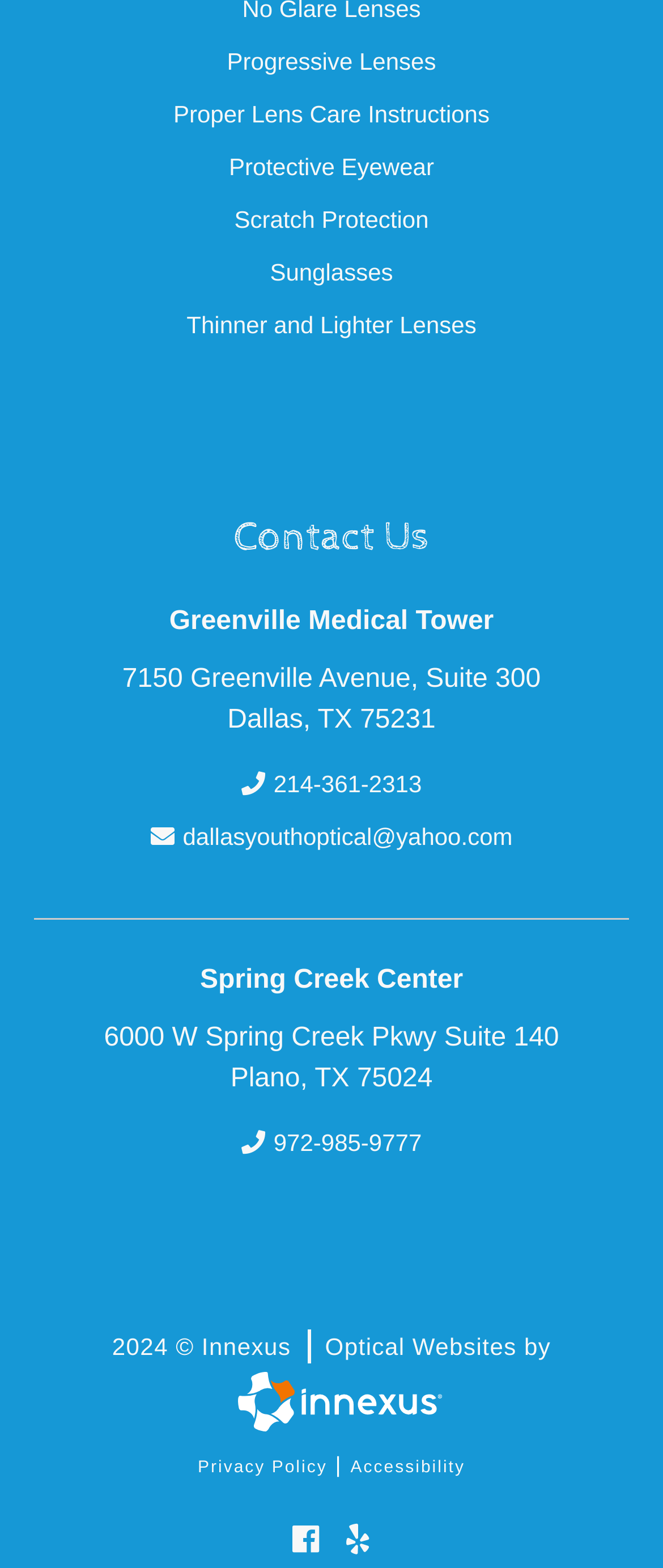Give a one-word or short phrase answer to the question: 
What is the purpose of the separator element?

To separate contact information